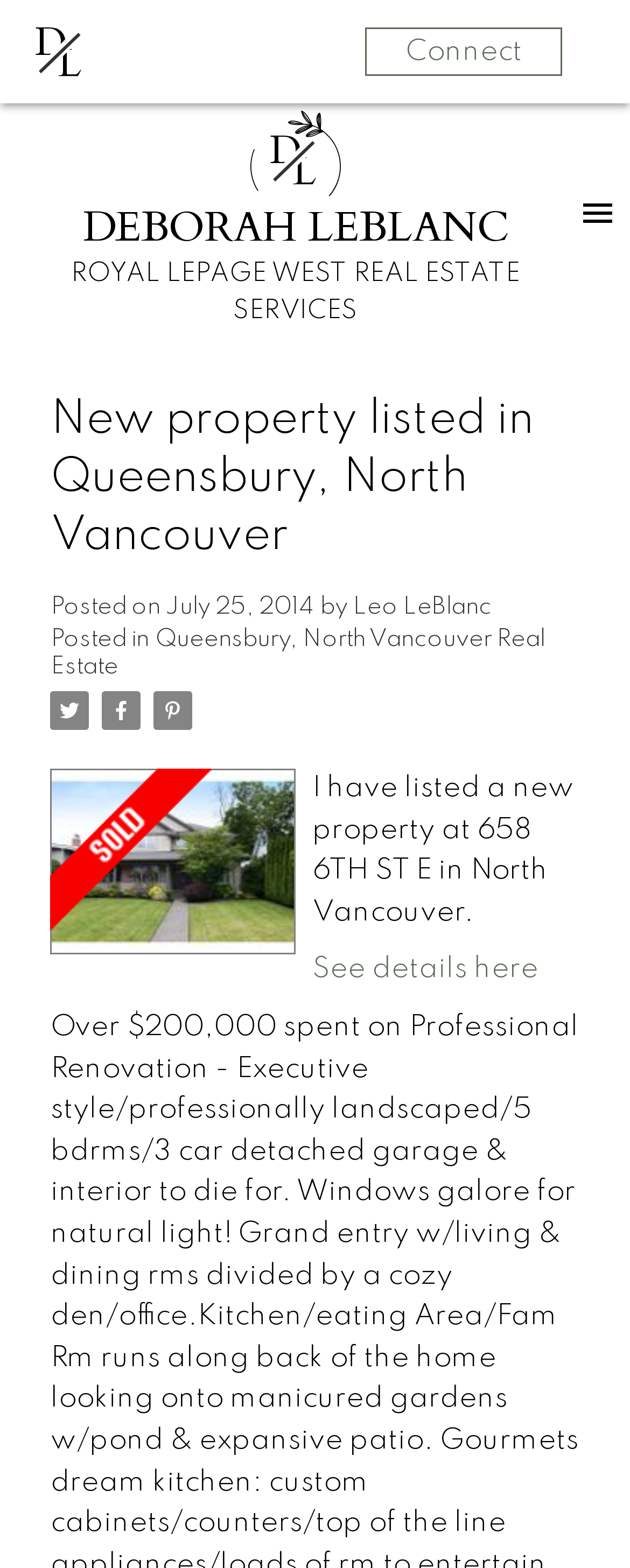Please specify the bounding box coordinates in the format (top-left x, top-left y, bottom-right x, bottom-right y), with all values as floating point numbers between 0 and 1. Identify the bounding box of the UI element described by: Queensbury, North Vancouver Real Estate

[0.08, 0.401, 0.865, 0.432]